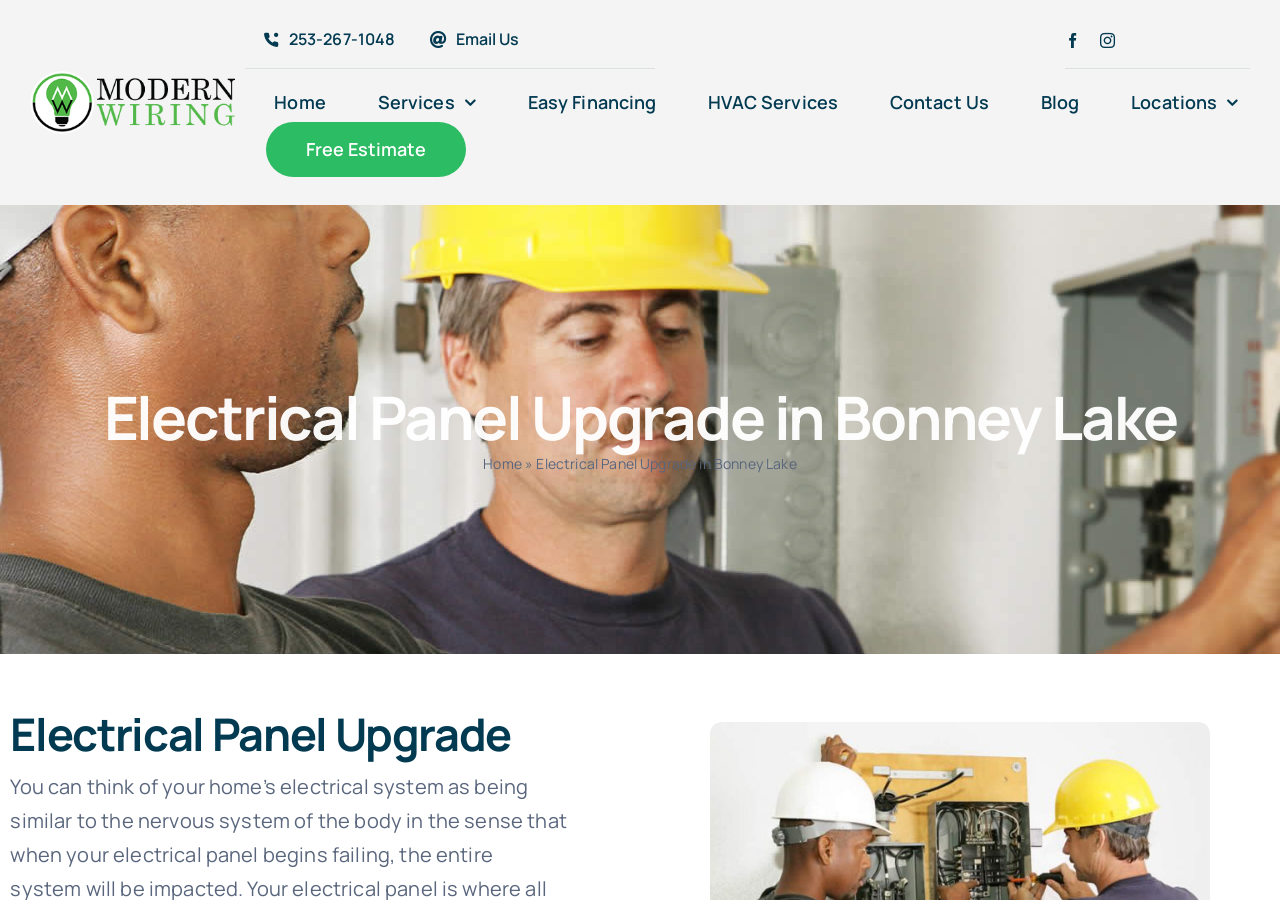What is the location of the company's service?
Using the details from the image, give an elaborate explanation to answer the question.

The company provides services in Bonney Lake, which is indicated by the heading element with the text 'Electrical Panel Upgrade in Bonney Lake' at the top of the webpage.